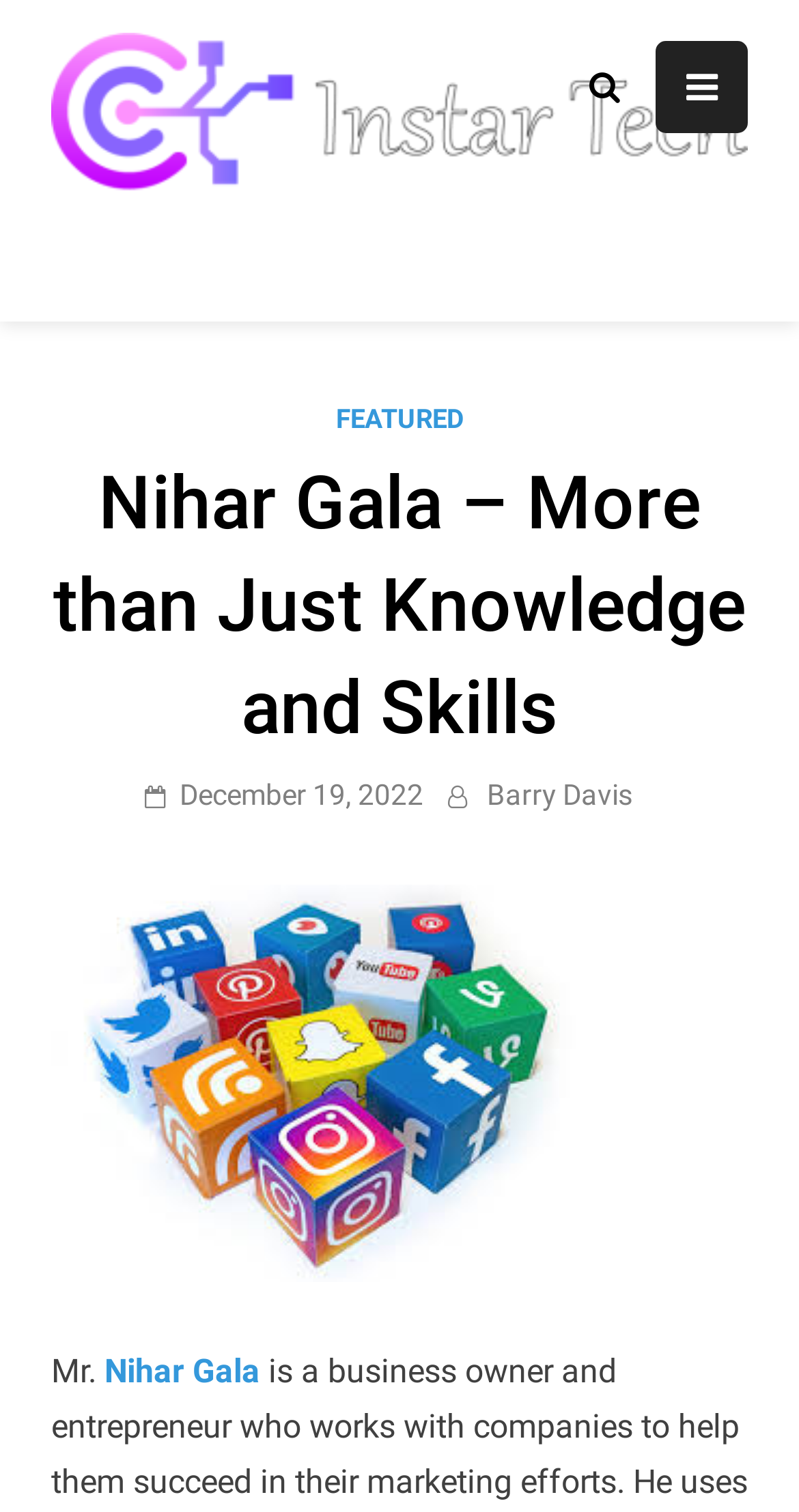Create a detailed description of the webpage's content and layout.

The webpage is about Mr. Nihar Gala, a business owner and entrepreneur. At the top left of the page, there is a logo of "Instar Tech" which is also a clickable link. Next to the logo, there is another "Instar Tech" link. Below these links, there is a text "Tech Information". 

On the top right of the page, there is a button with an icon, which when expanded, reveals a menu. This menu contains a header section with several links, including "FEATURED", a heading that reads "Nihar Gala – More than Just Knowledge and Skills", a link to a date "December 19, 2022", and another link to "Barry Davis". 

Below the header section, there is a brief description of Mr. Nihar Gala, which starts with the text "Mr." followed by a link to his full name "Nihar Gala".